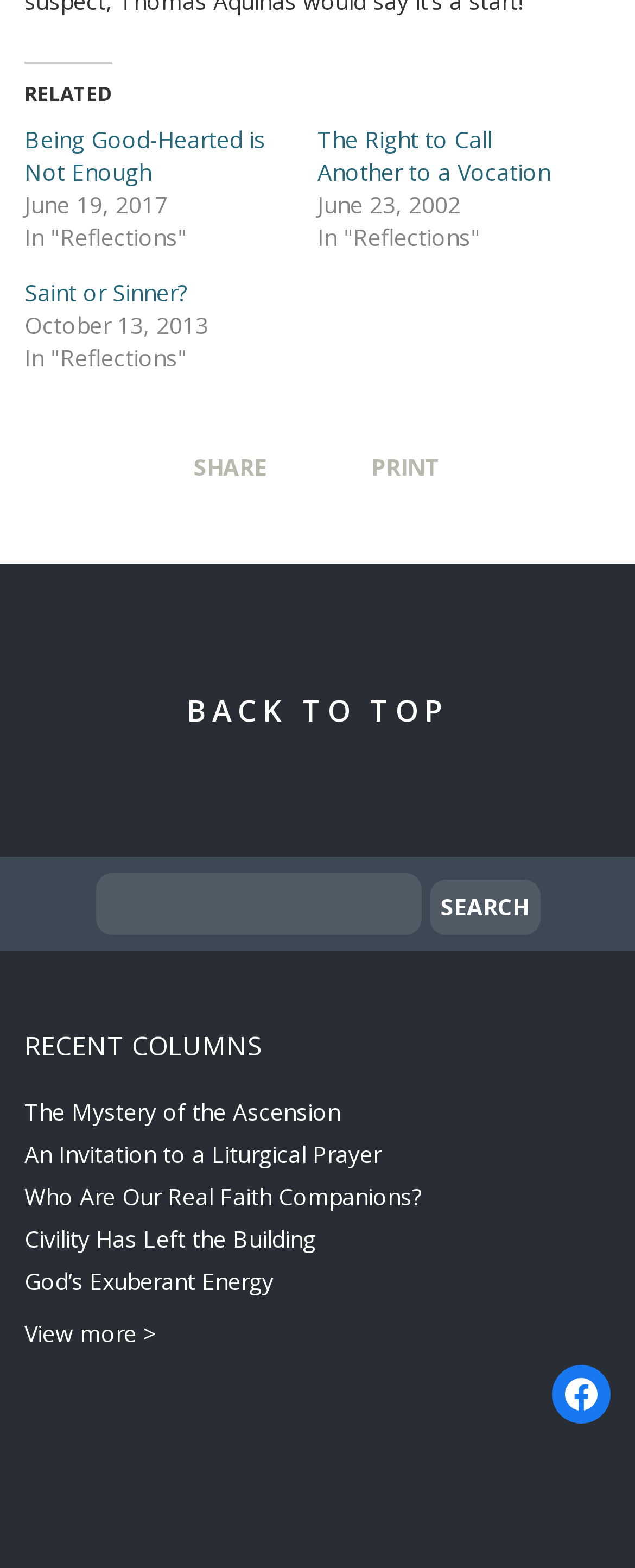What is the date of the article 'The Right to Call Another to a Vocation'?
Please provide a comprehensive answer to the question based on the webpage screenshot.

I looked for the article 'The Right to Call Another to a Vocation' and found its corresponding date, which is 'June 23, 2002', located next to the article title.